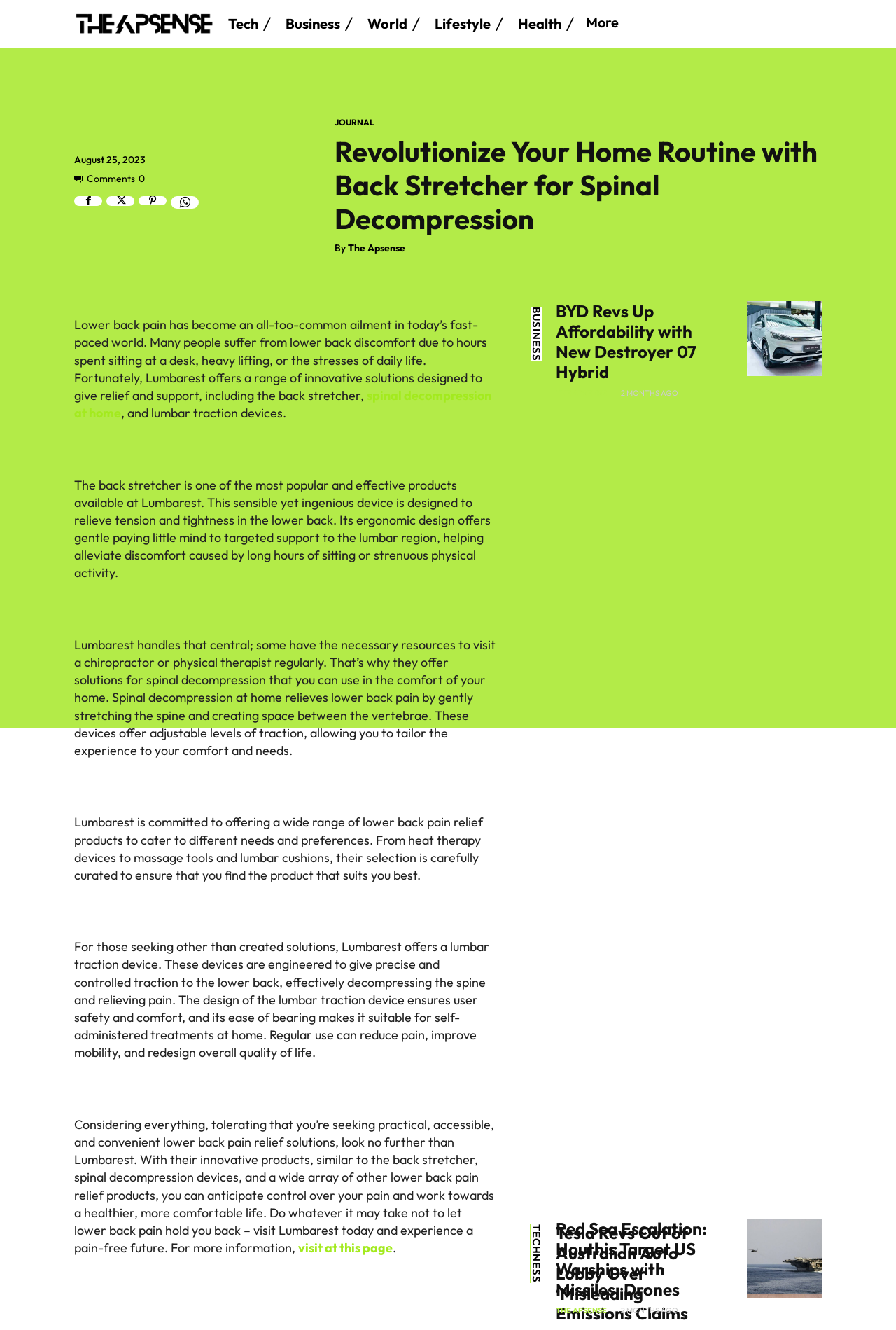Please find the bounding box for the UI element described by: "The Apsense".

[0.62, 0.941, 0.677, 0.948]